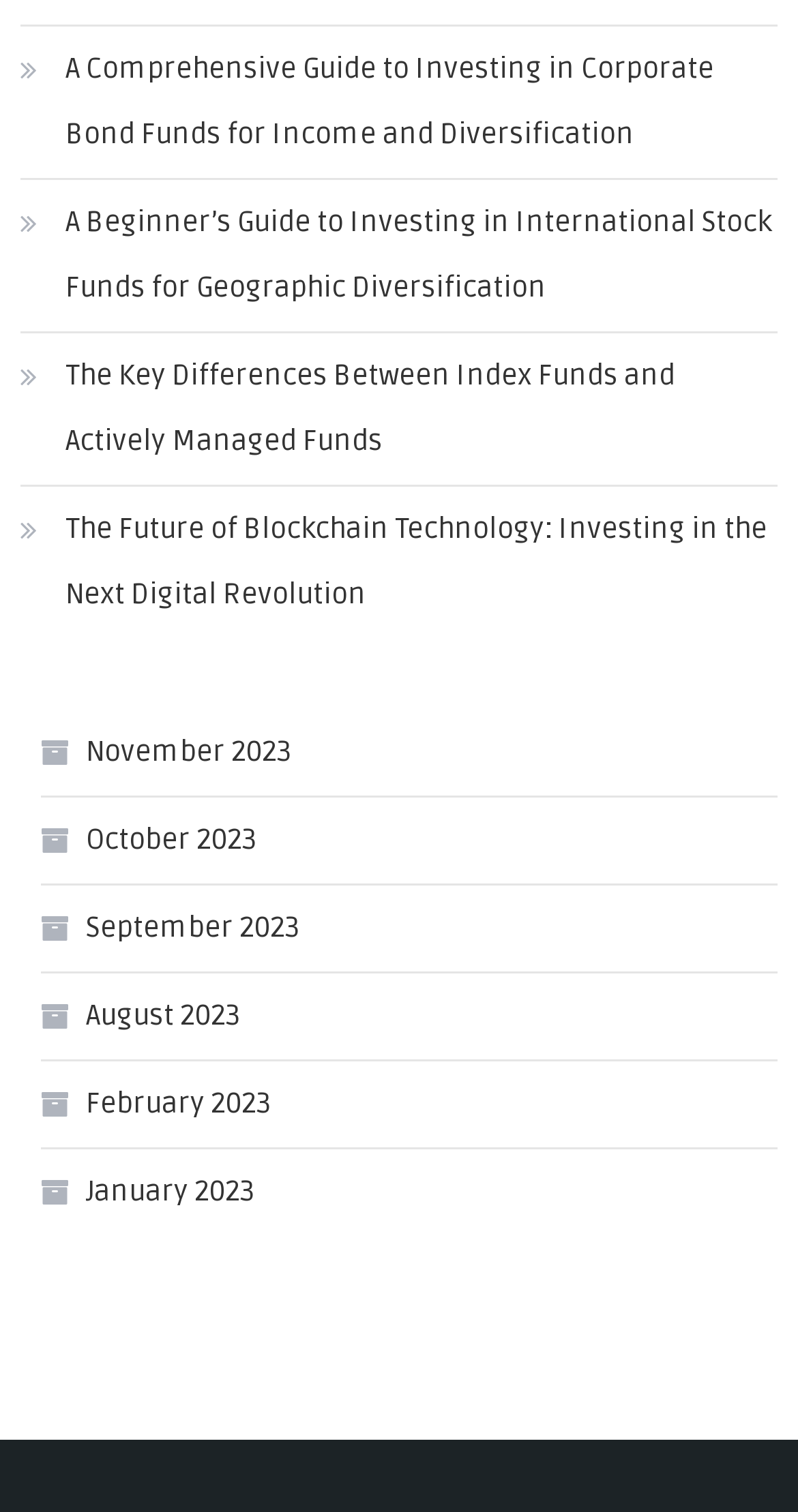Analyze the image and provide a detailed answer to the question: How many months are listed?

I counted the number of link elements with OCR text that appears to be month names, and there are 6 of them.